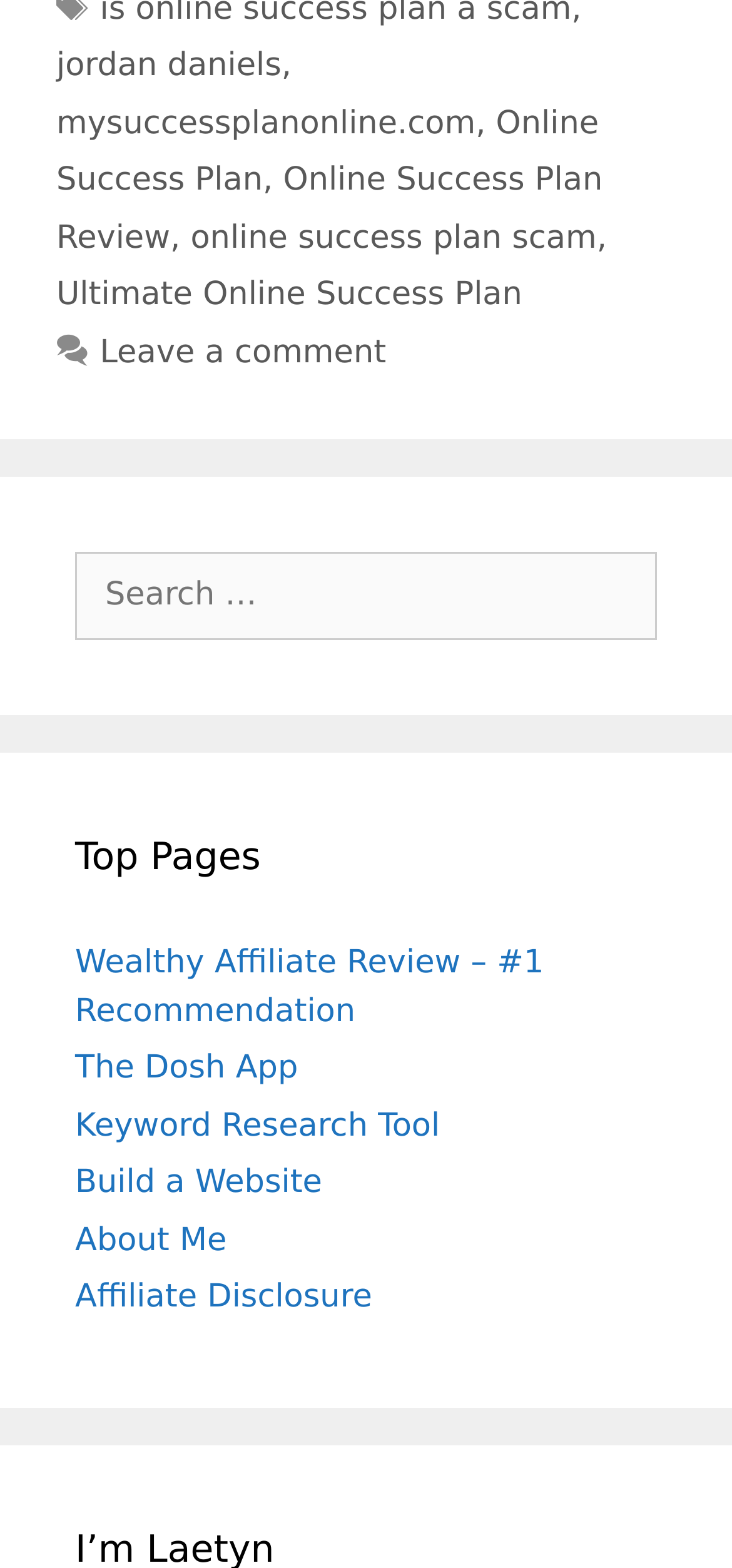Find and specify the bounding box coordinates that correspond to the clickable region for the instruction: "Search for something".

[0.103, 0.352, 0.897, 0.408]